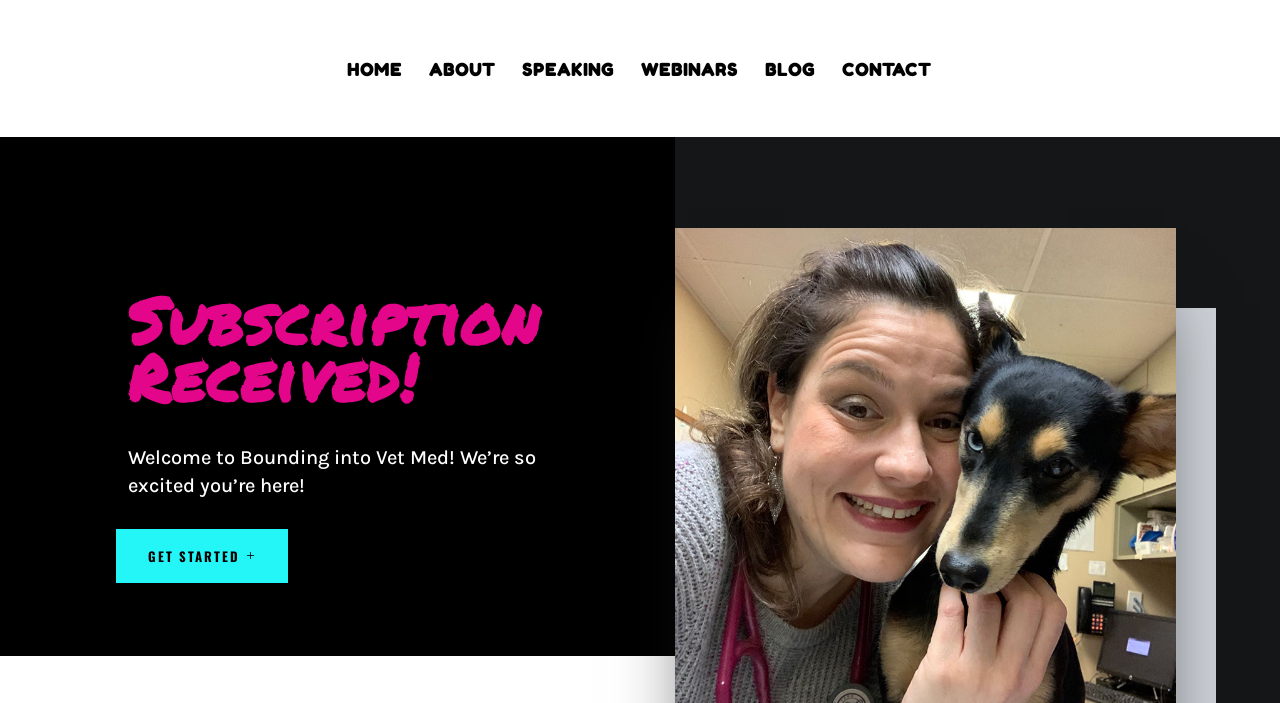What is the name of the service or community?
With the help of the image, please provide a detailed response to the question.

The name of the service or community can be found in the welcome message, which says 'Welcome to Bounding into Vet Med! We’re so excited you’re here!'.